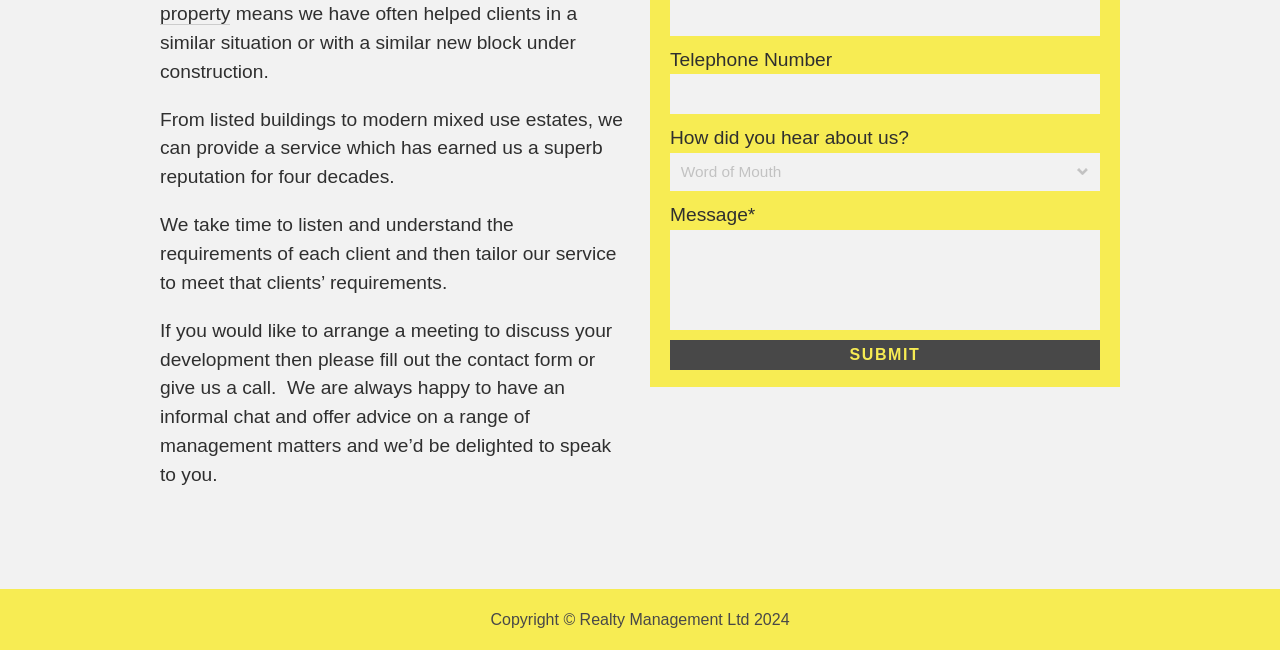Ascertain the bounding box coordinates for the UI element detailed here: "Altair 360° Resources". The coordinates should be provided as [left, top, right, bottom] with each value being a float between 0 and 1.

None